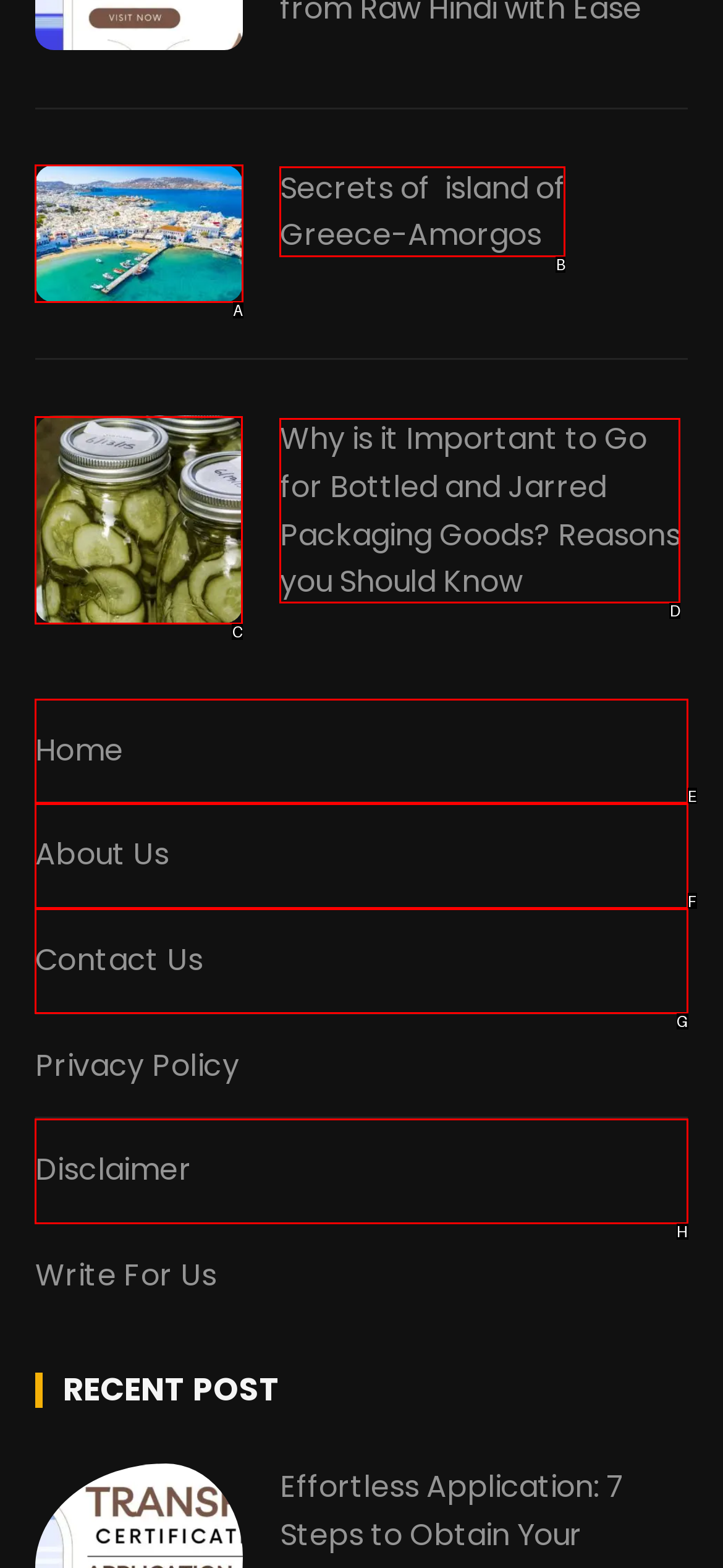Point out the UI element to be clicked for this instruction: read about Secrets of island of Greece-Amorgos. Provide the answer as the letter of the chosen element.

A